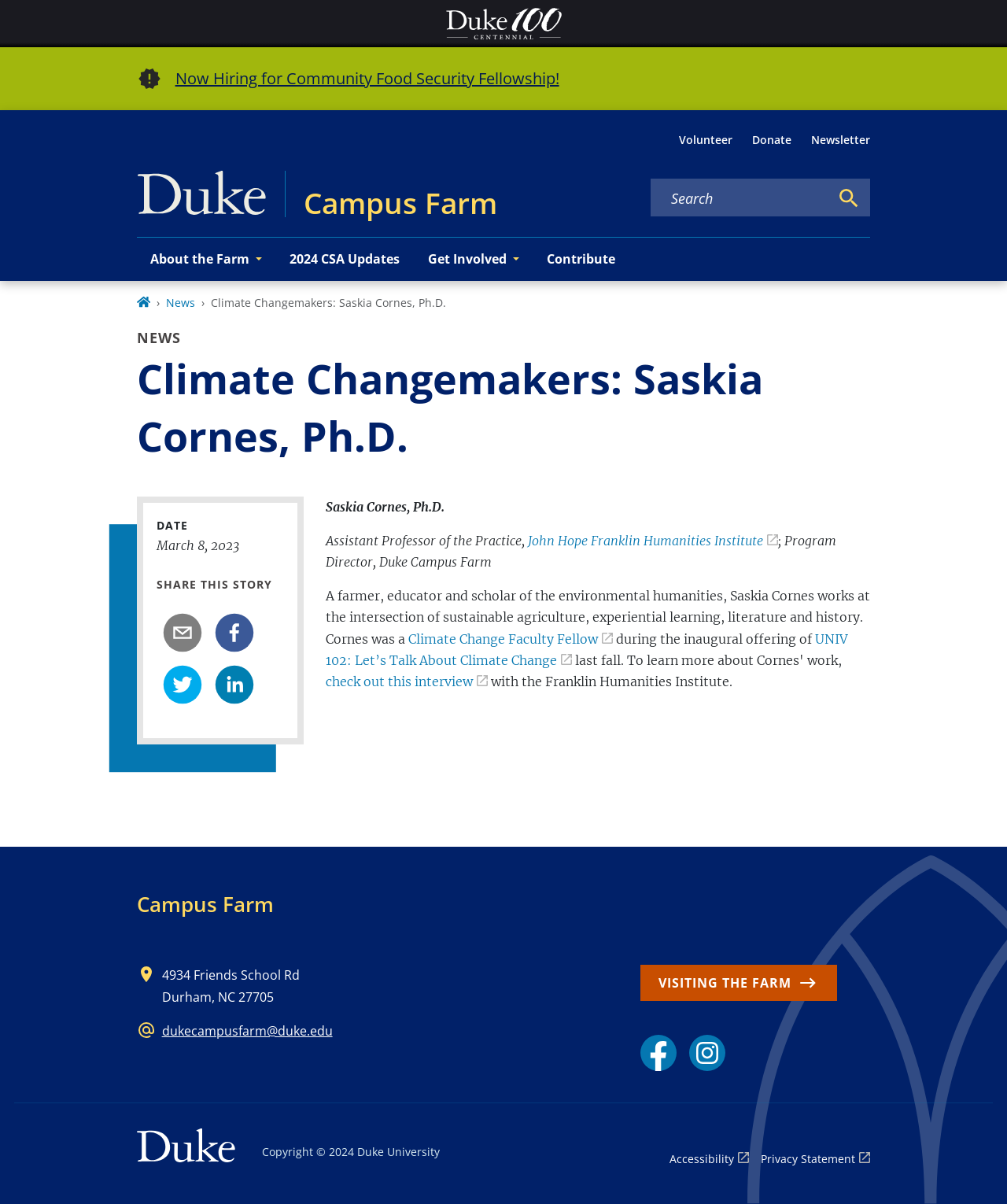Respond concisely with one word or phrase to the following query:
What social media platforms does the farm have?

Facebook and Instagram